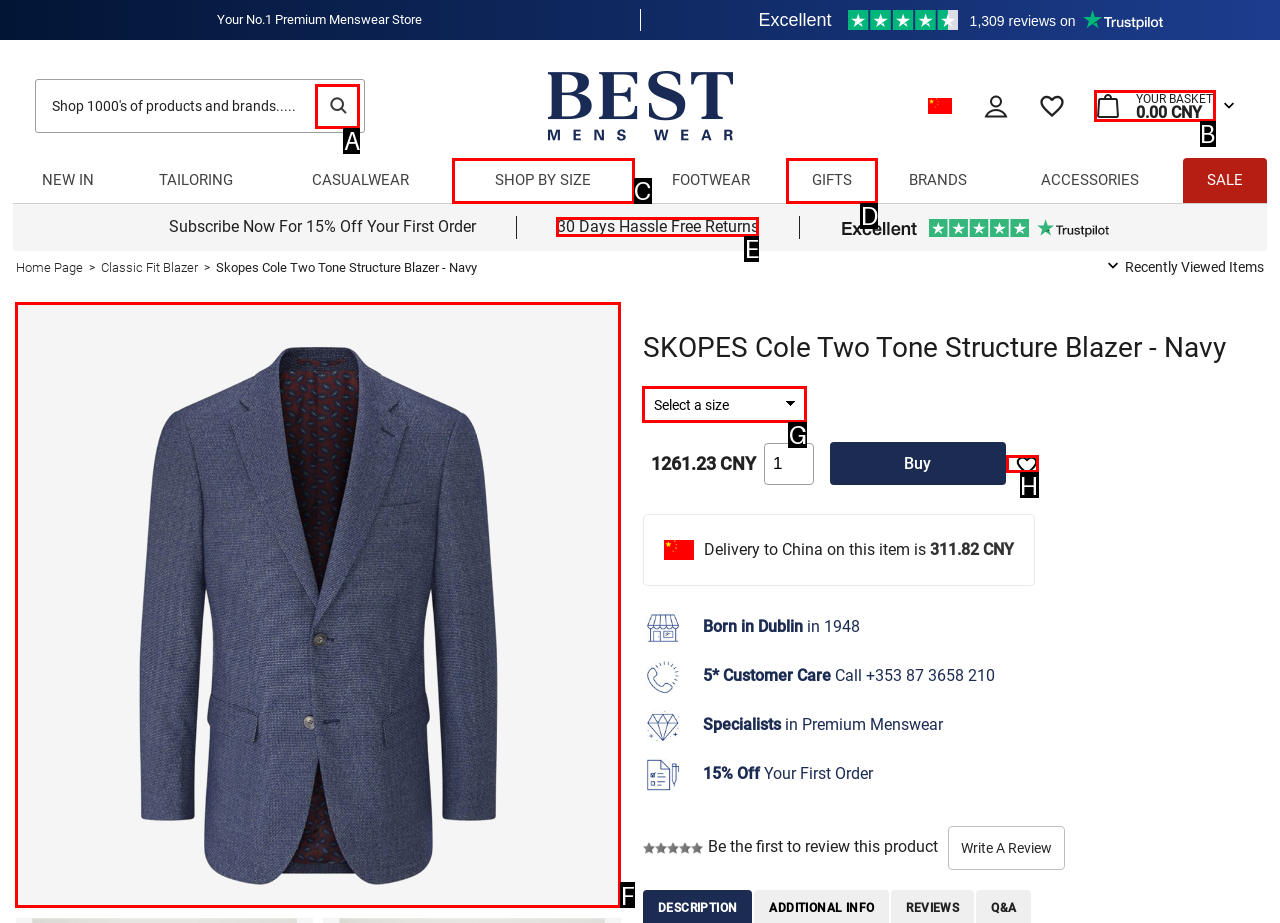Given the task: Add to wishlist, point out the letter of the appropriate UI element from the marked options in the screenshot.

H